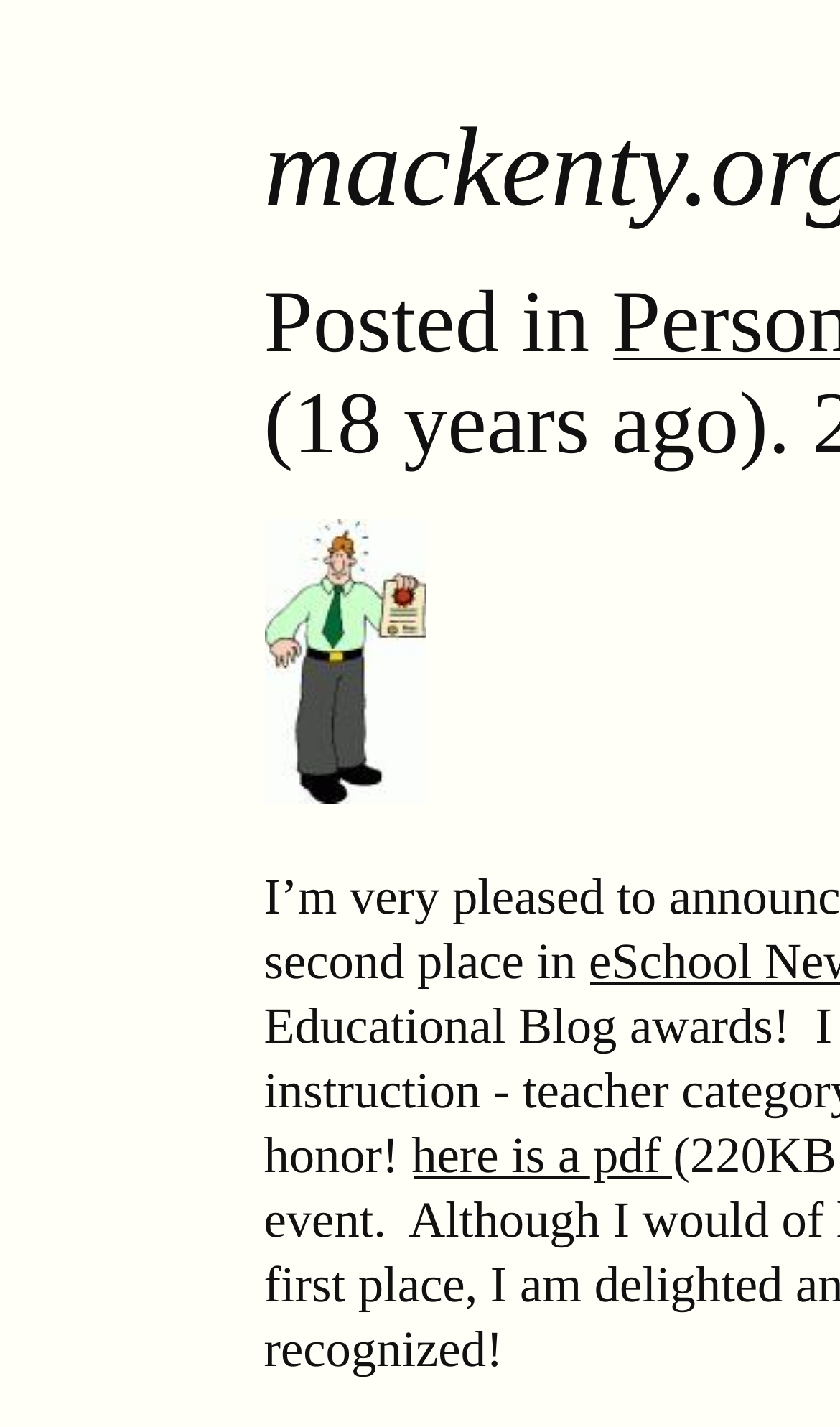Locate the bounding box coordinates of the UI element described by: "here is a pdf". Provide the coordinates as four float numbers between 0 and 1, formatted as [left, top, right, bottom].

[0.49, 0.792, 0.801, 0.831]